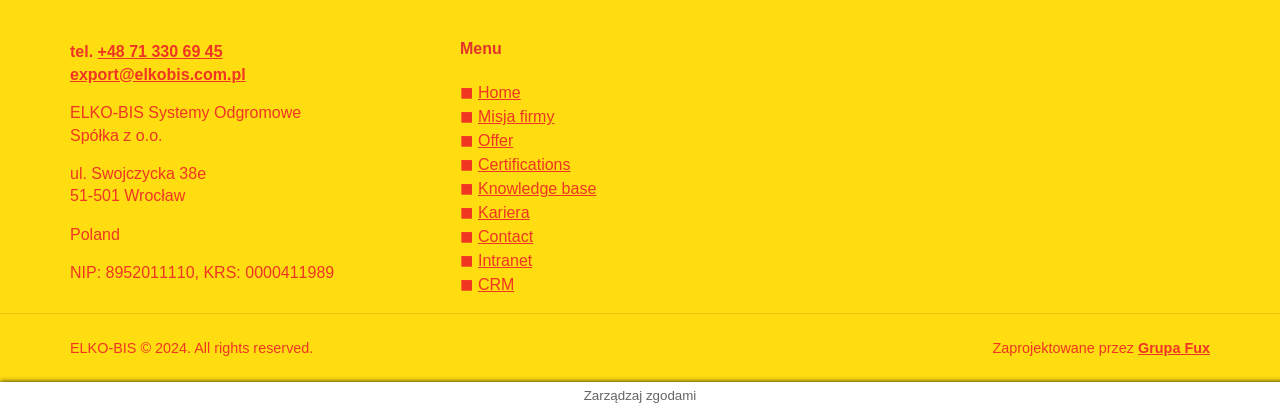Answer briefly with one word or phrase:
How many menu items are there?

9